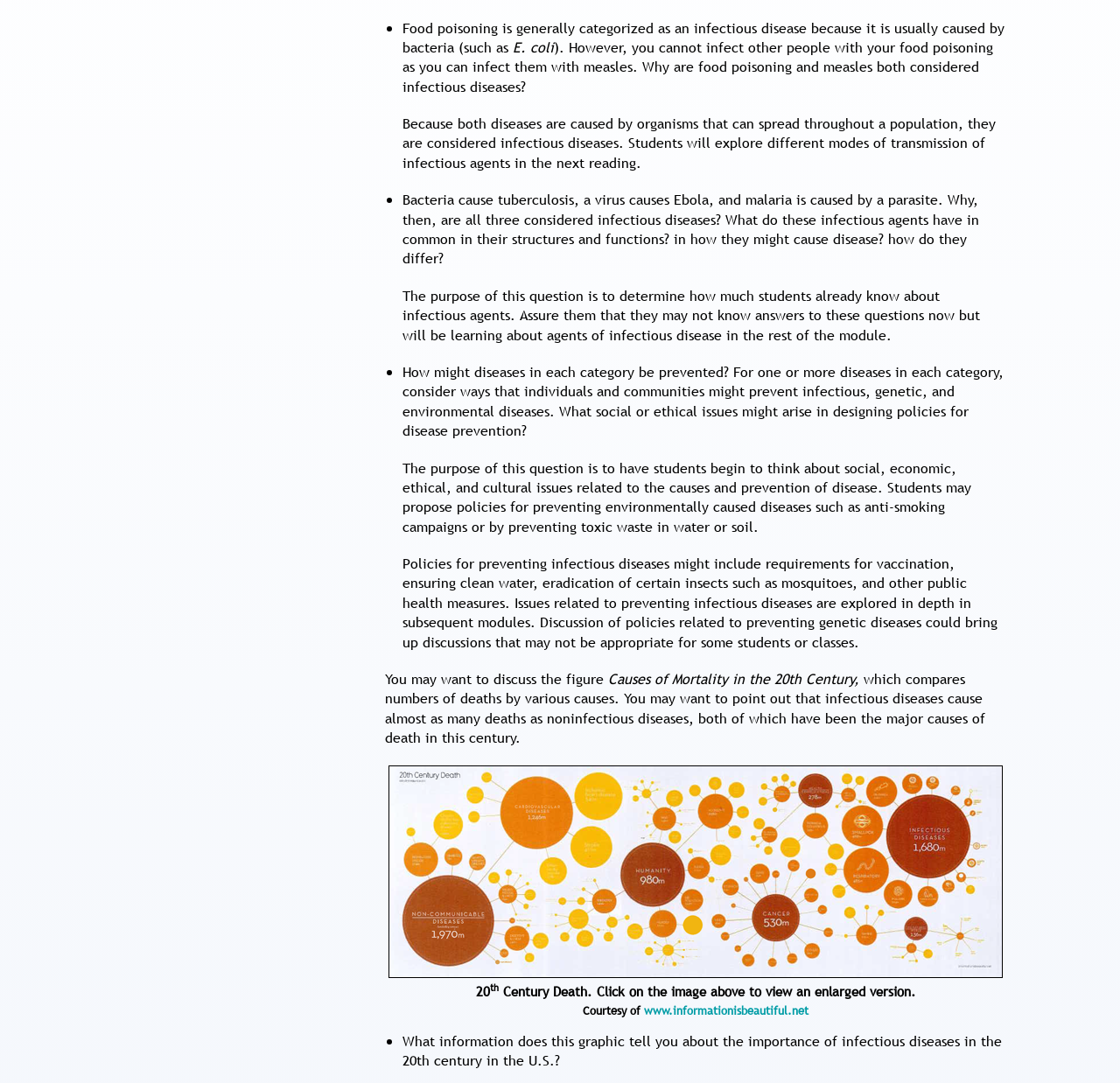Provide a brief response to the question using a single word or phrase: 
What is the purpose of the question about tuberculosis, Ebola, and malaria?

To determine students' prior knowledge